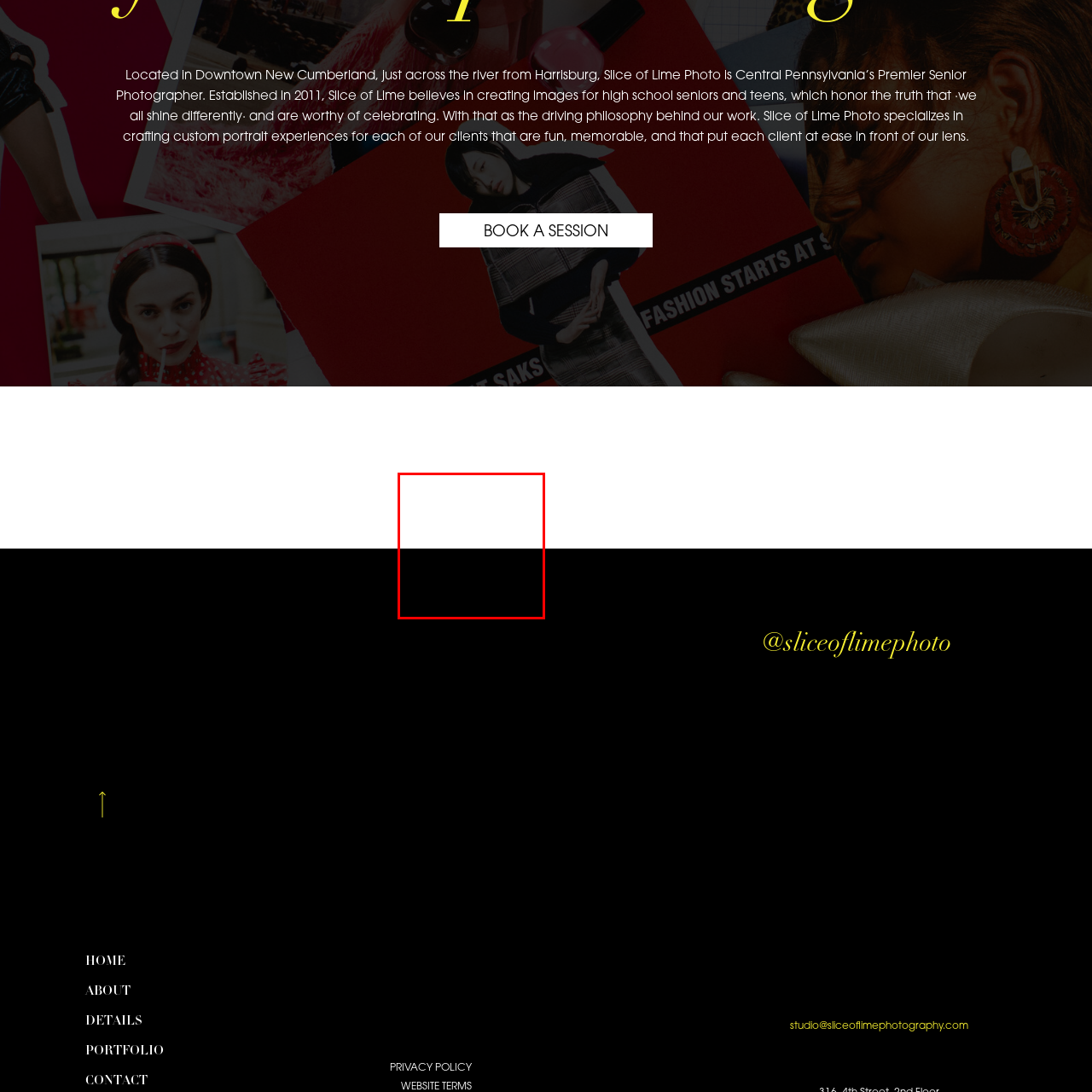Write a detailed description of the image enclosed in the red-bordered box.

The image appears to be part of a multimedia carousel showcasing a video shared on April 30, 2024, that highlights the artistry and talent of dancers captured in front of the photographer's lens. This content is associated with Slice of Lime Photography, a premier senior photographer located in Downtown New Cumberland, Pennsylvania. The studio emphasizes creating memorable and personalized portrait experiences for high school seniors and teens, reflecting the unique individuality of each client. This image is likely promoting one of the engaging video projects that celebrate the dynamic expression of dance through photography.